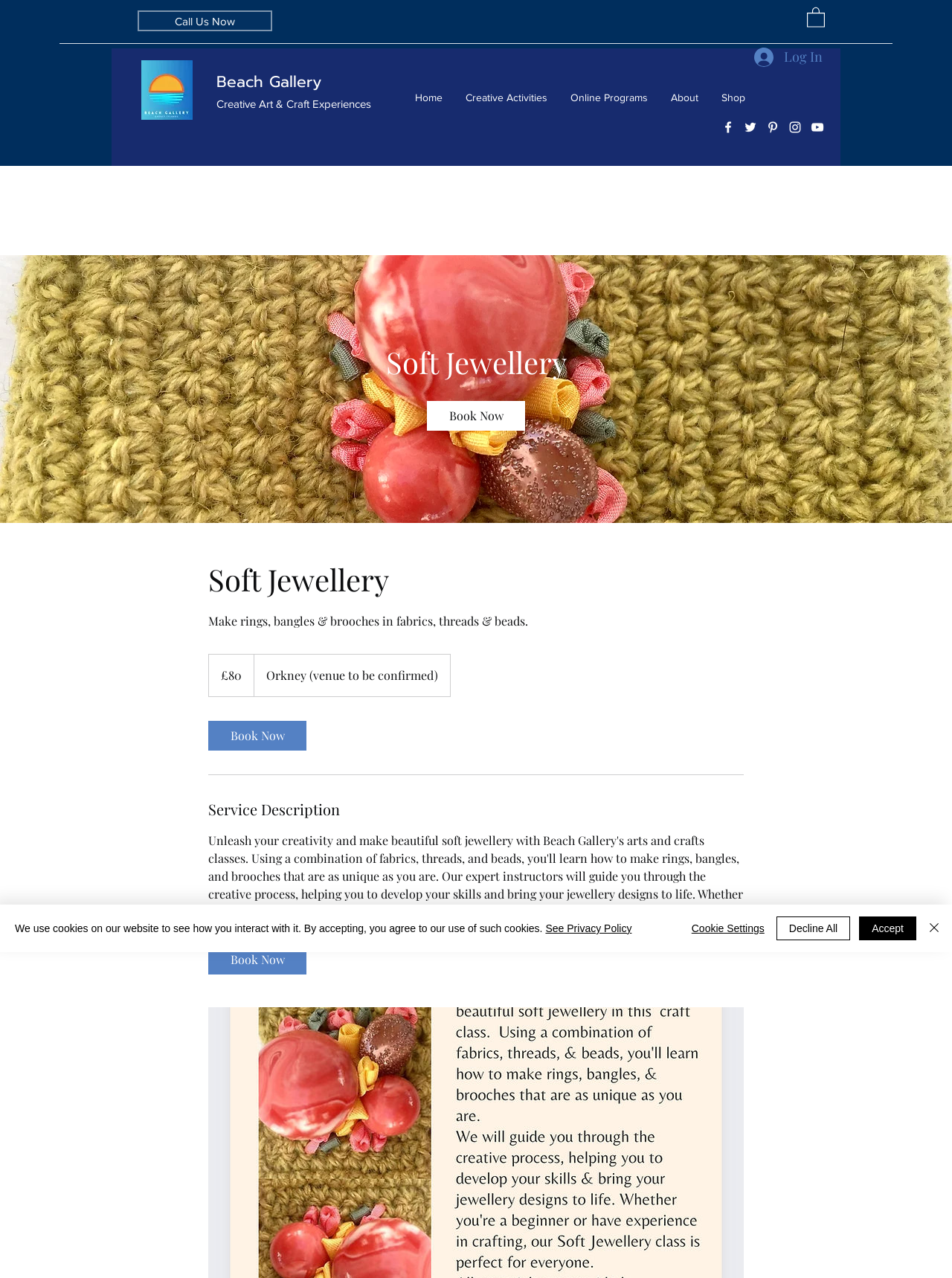Analyze and describe the webpage in a detailed narrative.

This webpage is about Beach Gallery's soft jewellery arts and crafts classes. At the top left, there is a "Call Us Now" link and a Beach Gallery logo image. To the right of the logo, there is a "Beach Gallery" link and a "Creative Art & Craft Experiences" static text. Below these elements, there is a navigation menu with links to "Home", "Creative Activities", "Online Programs", "About", and "Shop".

On the top right, there is a social bar with links to Facebook, Twitter, Pinterest, Instagram, and YouTube, each accompanied by an image. Below the social bar, there is a "Log In" button with an image.

The main content of the webpage is about the soft jewellery class. There is a heading "Soft Jewellery" and a link to "Book Now". Below the heading, there is a description of the class, stating that participants will learn to make rings, bangles, and brooches using fabrics, threads, and beads. The class costs 80 British pounds and will be held in Orkney (venue to be confirmed).

There are two more "Book Now" links and a separator line below the class description. Then, there is a heading "Service Description" and another "Book Now" link.

At the bottom of the webpage, there is a cookie policy alert with a link to "See Privacy Policy" and buttons to "Accept", "Decline All", "Cookie Settings", and "Close".